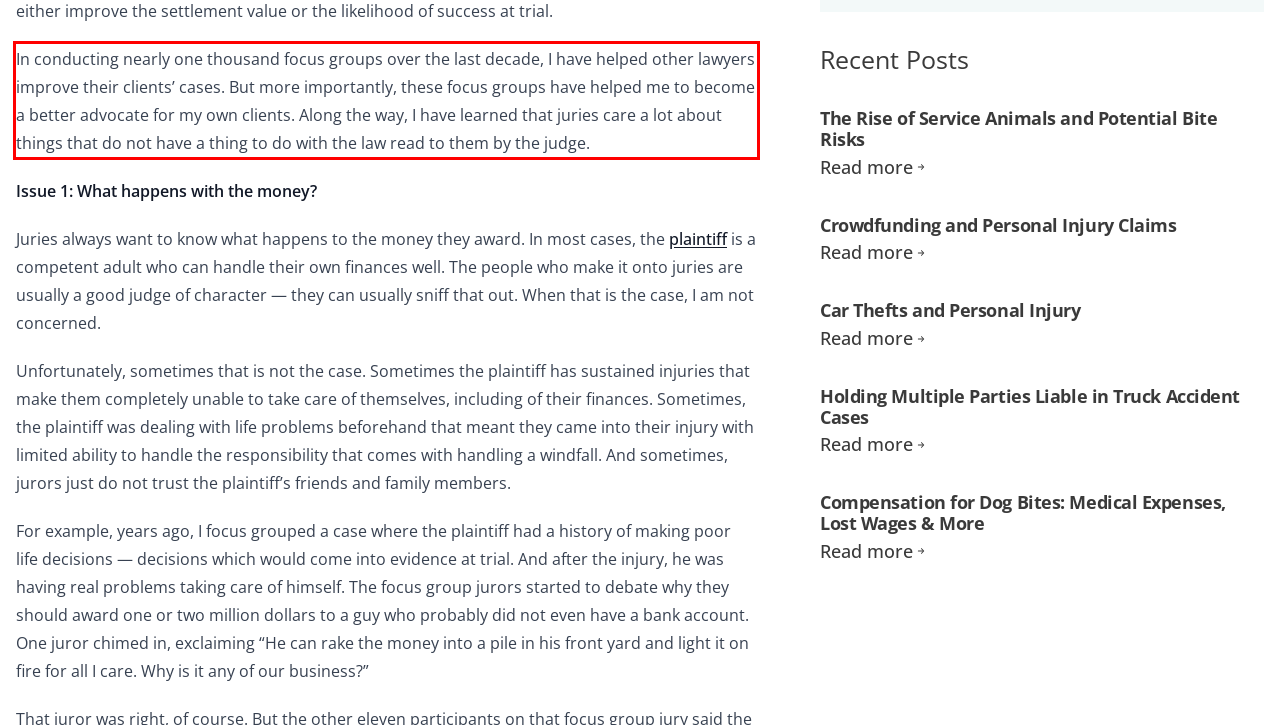Your task is to recognize and extract the text content from the UI element enclosed in the red bounding box on the webpage screenshot.

In conducting nearly one thousand focus groups over the last decade, I have helped other lawyers improve their clients’ cases. But more importantly, these focus groups have helped me to become a better advocate for my own clients. Along the way, I have learned that juries care a lot about things that do not have a thing to do with the law read to them by the judge.